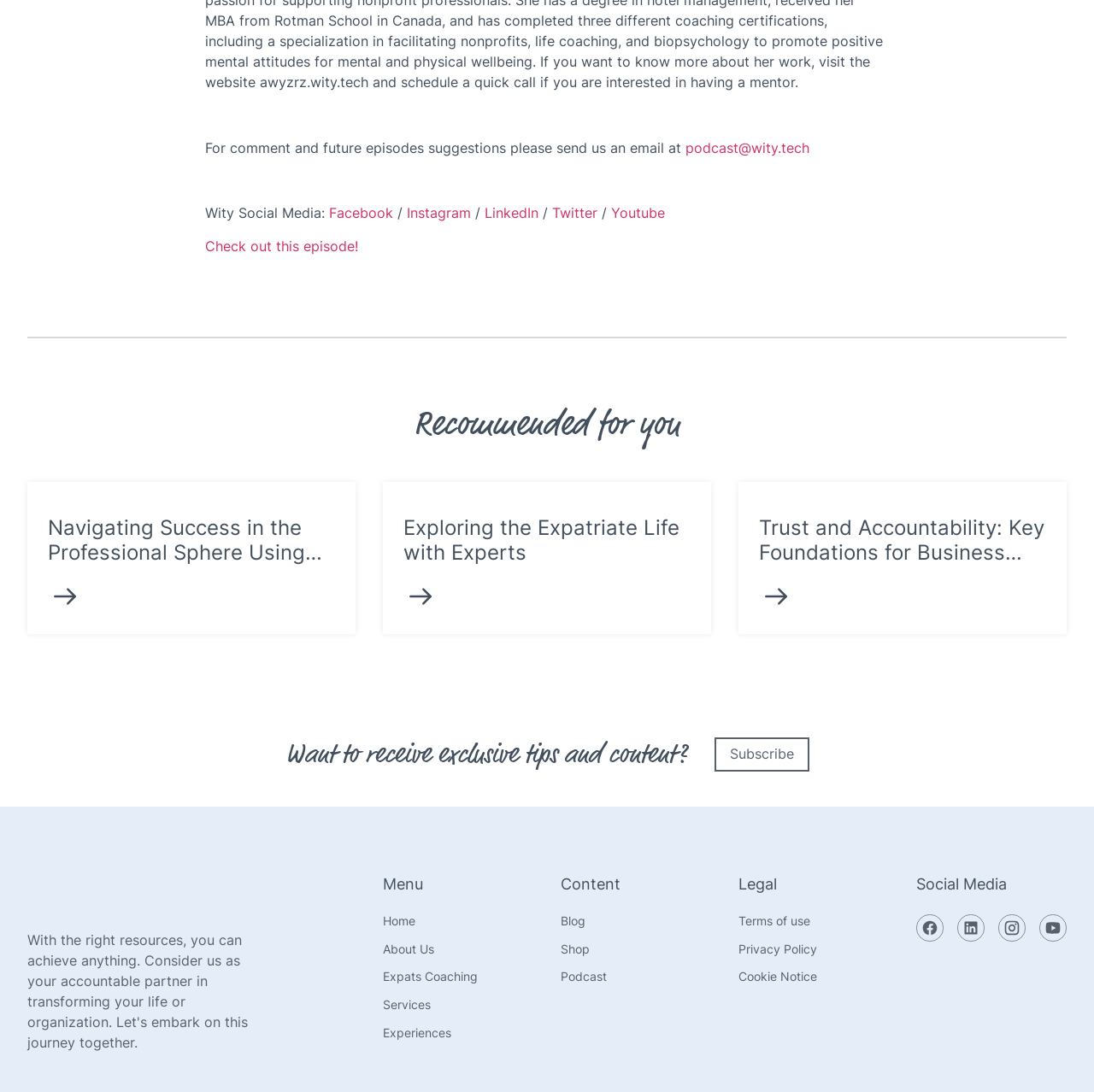Provide your answer in one word or a succinct phrase for the question: 
What is the call-to-action for receiving exclusive tips and content?

Subscribe